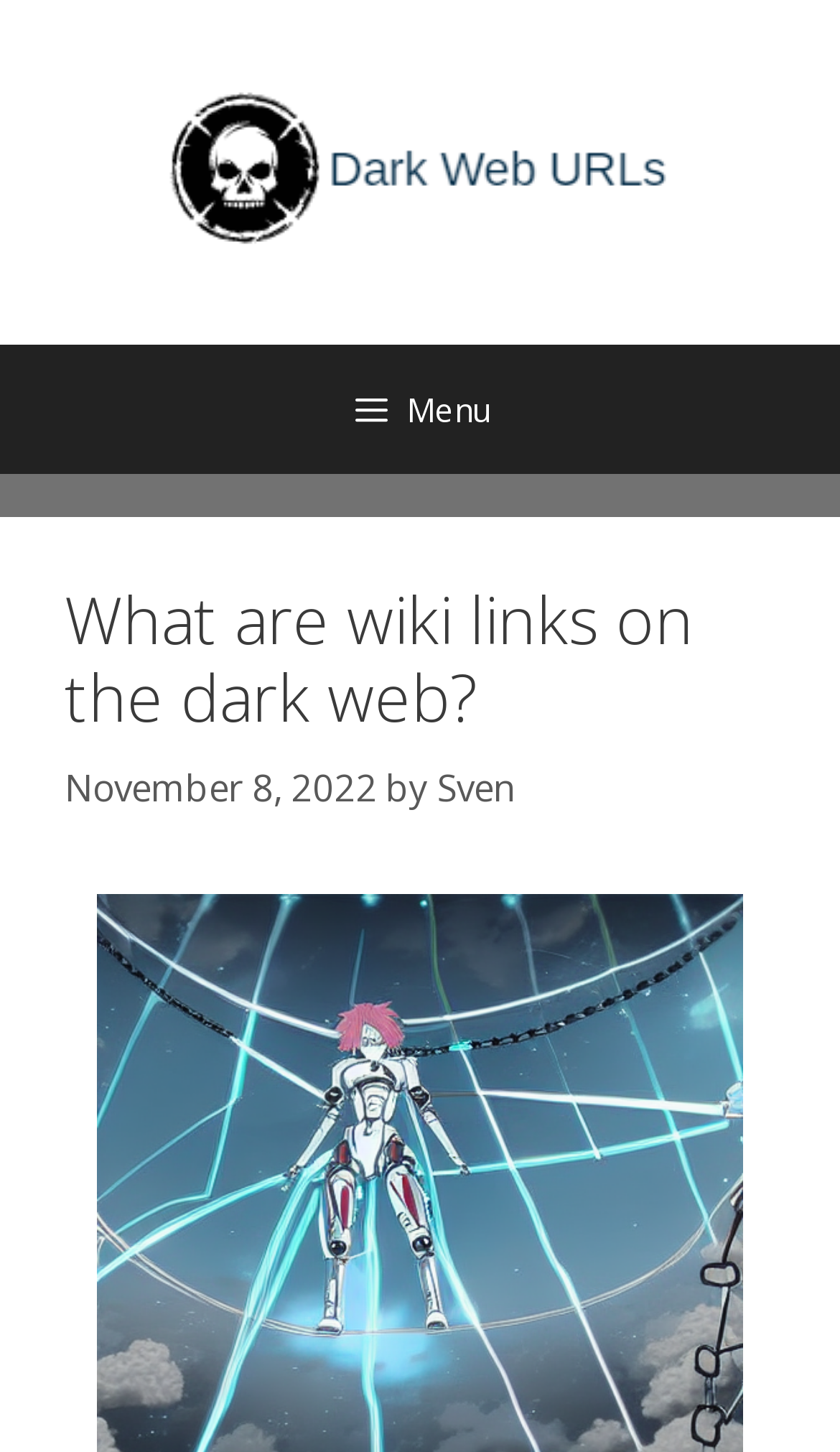What is the name of the website?
Please answer the question with as much detail as possible using the screenshot.

I determined the name of the website by looking at the banner element at the top of the page, which contains the text 'Dark Web URLs 2024 | Deep Web Links | Dark Web Links'.